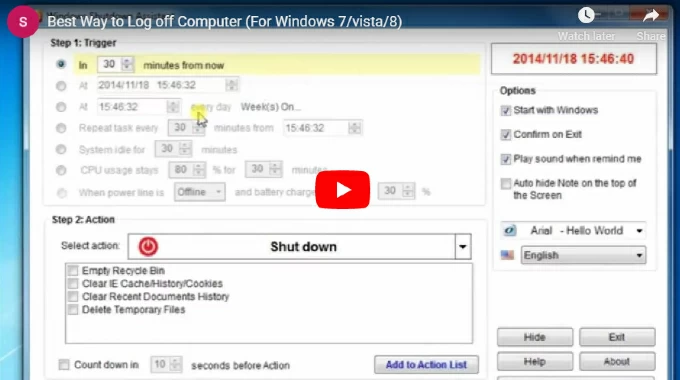Explain the image in a detailed and descriptive way.

The image illustrates a user interface for a Windows application designed to automate the logging off process. It is divided into two distinct steps: **Step 1: Trigger** and **Step 2: Action**. 

In **Step 1**, users are prompted to configure when they want the log-off action to occur, with options to set it to activate in a specific timeframe, such as “in 30 minutes from now.” Users can also select dates, repeat tasks, and specify conditions like "CPU usage stays" or battery levels.

**Step 2** presents the action to be performed once the trigger conditions are met. Here, the “Shut down” action can be selected, along with additional options such as emptying the recycle bin, clearing browser history, or deleting temporary files, showcasing the utility's comprehensive capabilities in managing system tasks efficiently.

Additionally, a video player is visible at the top right corner, prompting users to watch a demo explaining the operations further, ensuring they fully understand how to use the application effectively. The design is user-friendly, aimed at simplifying the log-off process for users seeking automation.